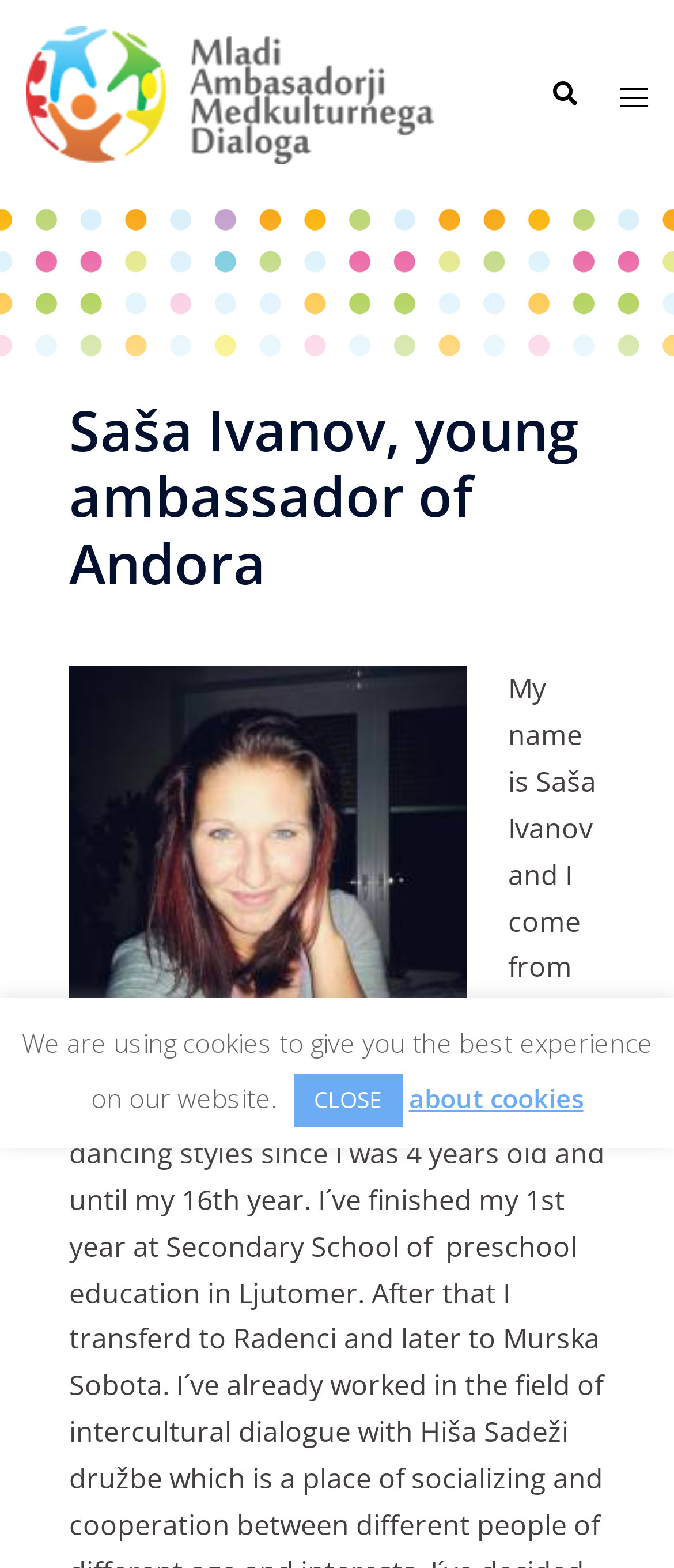What is the purpose of the 'CLOSE' button?
Carefully examine the image and provide a detailed answer to the question.

The 'CLOSE' button is likely used to close the cookie notification, as it is located near the text 'We are using cookies to give you the best experience on our website...'. This text is a common notification about cookie usage, and the 'CLOSE' button is likely used to dismiss this notification.